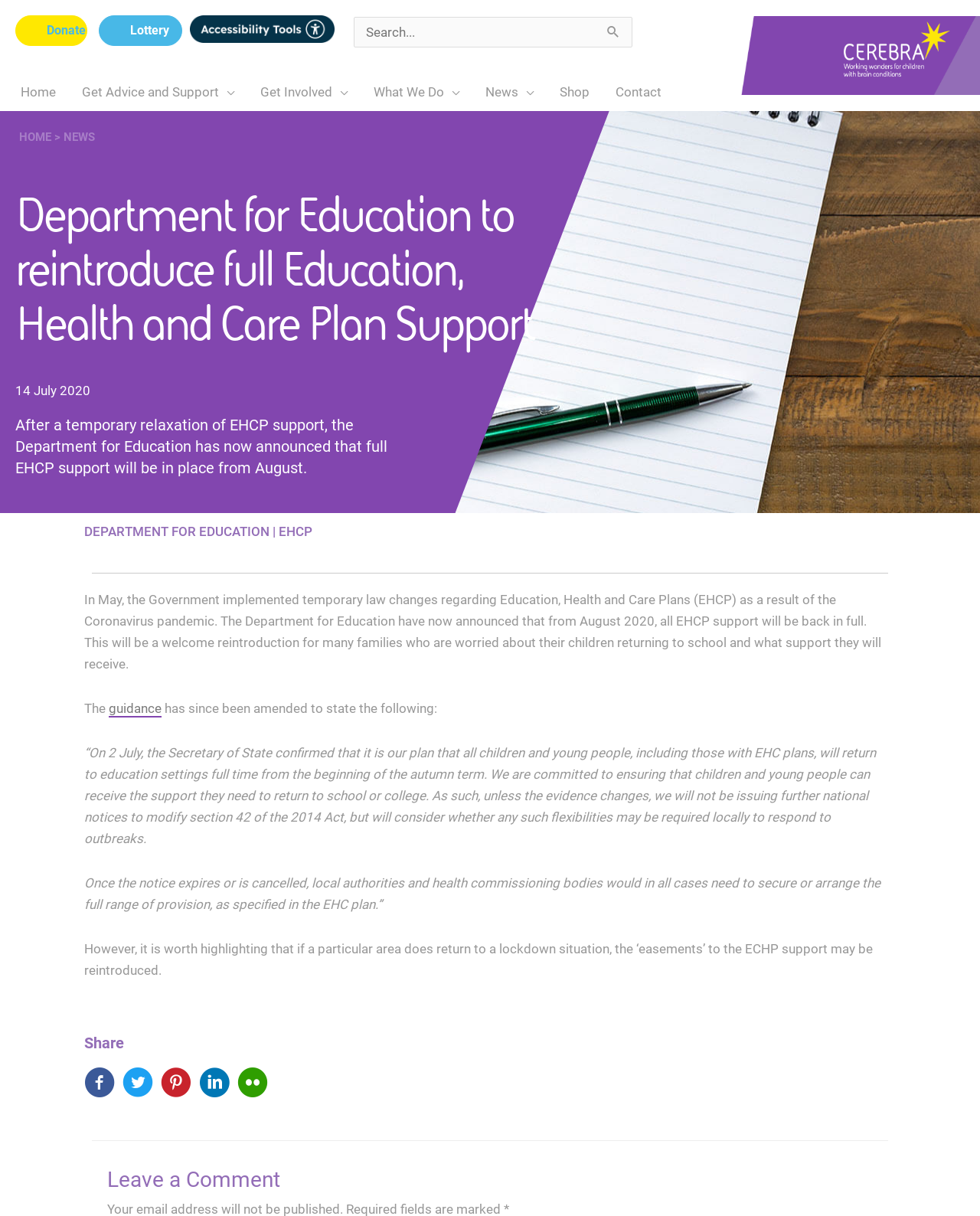What is the role of local authorities and health commissioning bodies after the notice expires?
Answer the question using a single word or phrase, according to the image.

Secure or arrange full range of provision